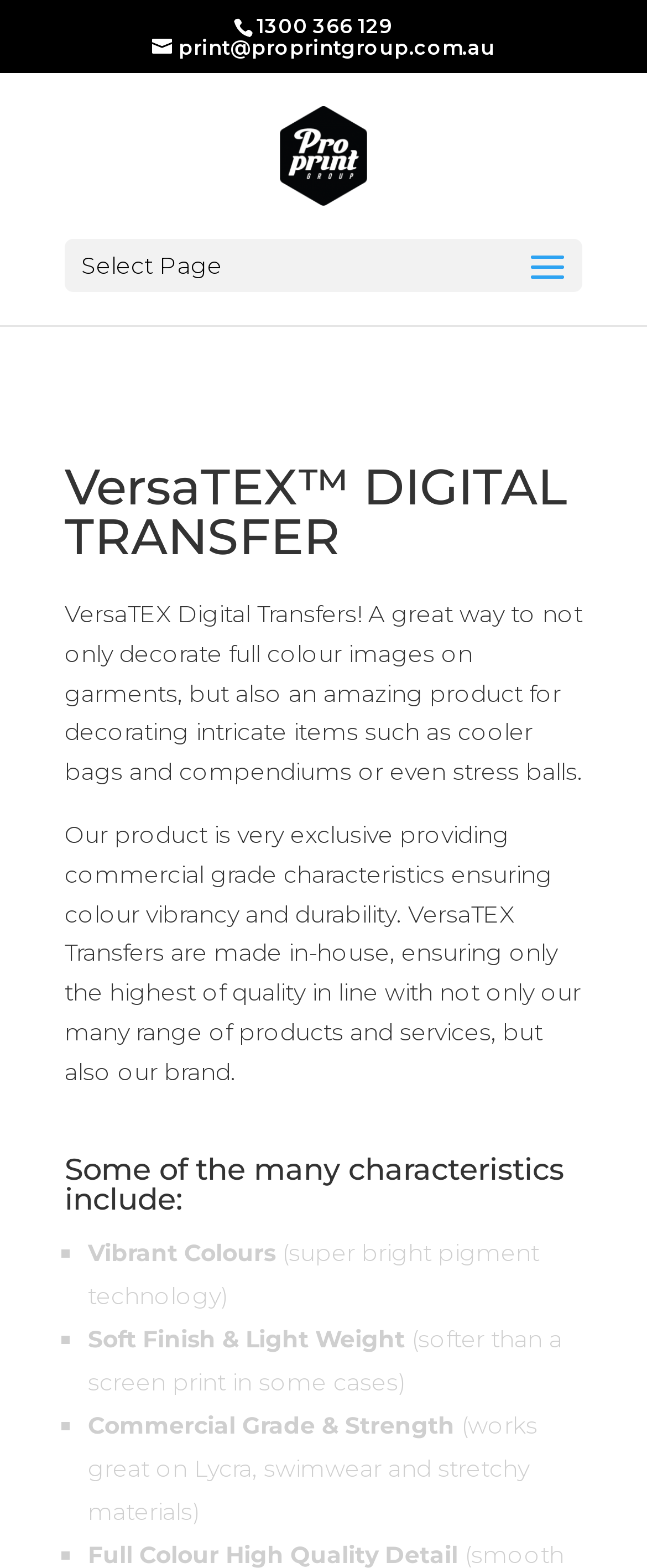What is the phone number for contact?
Please interpret the details in the image and answer the question thoroughly.

I found the phone number by looking at the static text element with the bounding box coordinates [0.396, 0.008, 0.606, 0.024], which contains the phone number '1300 366 129'.